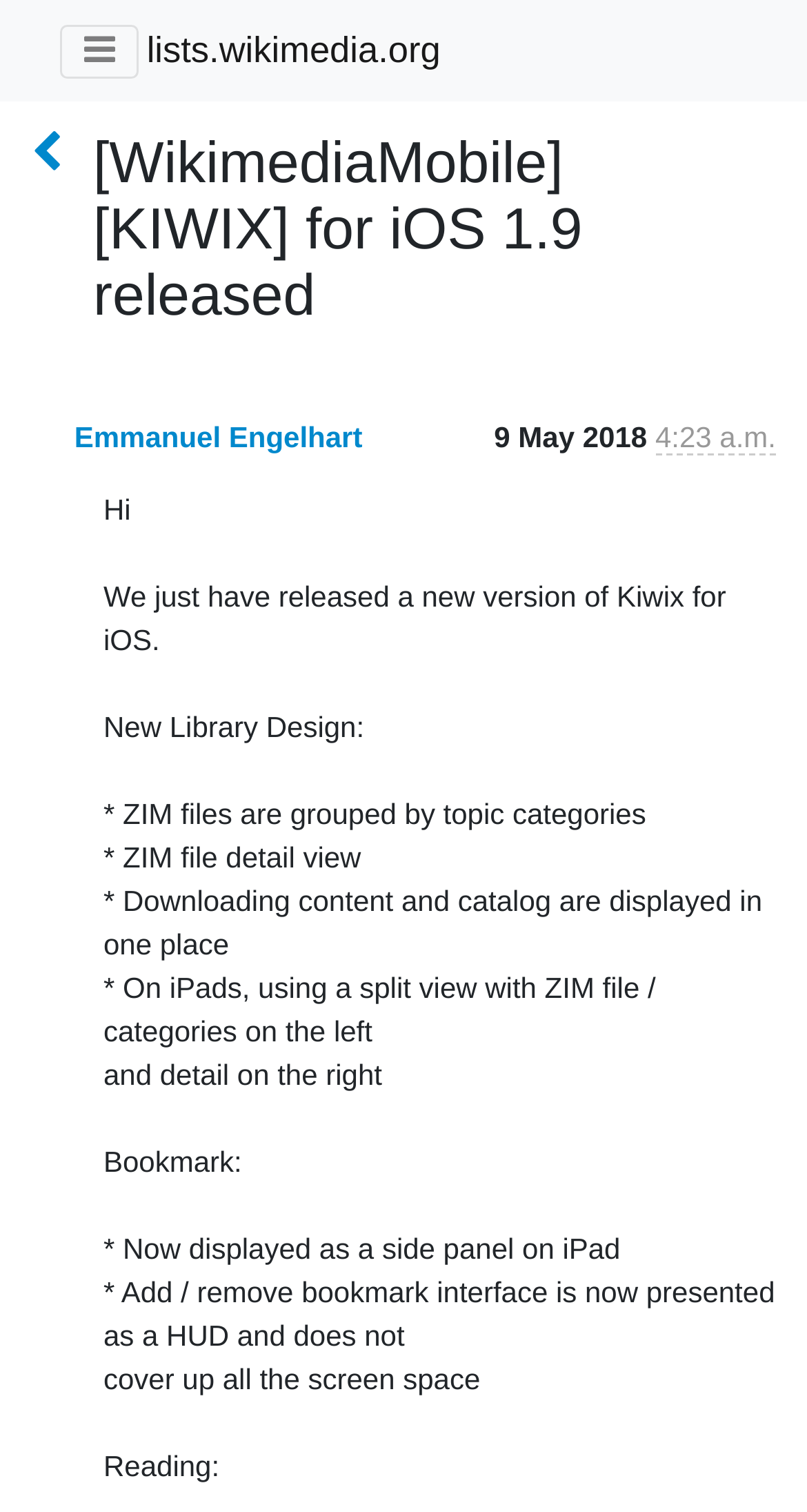What is the date of the message?
Based on the image content, provide your answer in one word or a short phrase.

9 May 2018